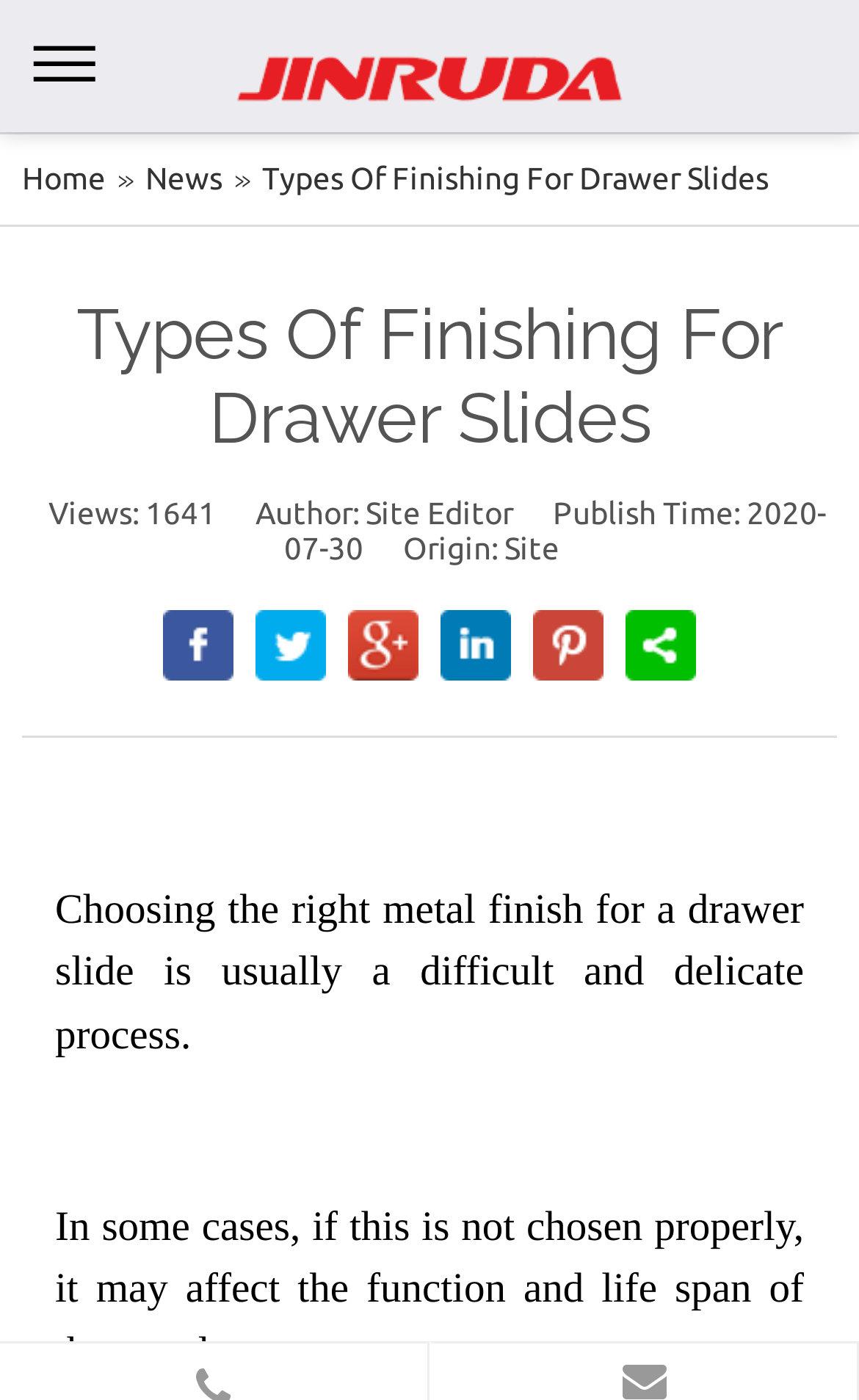When was this article published?
Could you please answer the question thoroughly and with as much detail as possible?

I looked for the 'Publish Time:' text and found the corresponding date next to it, which is 2020-07-30.